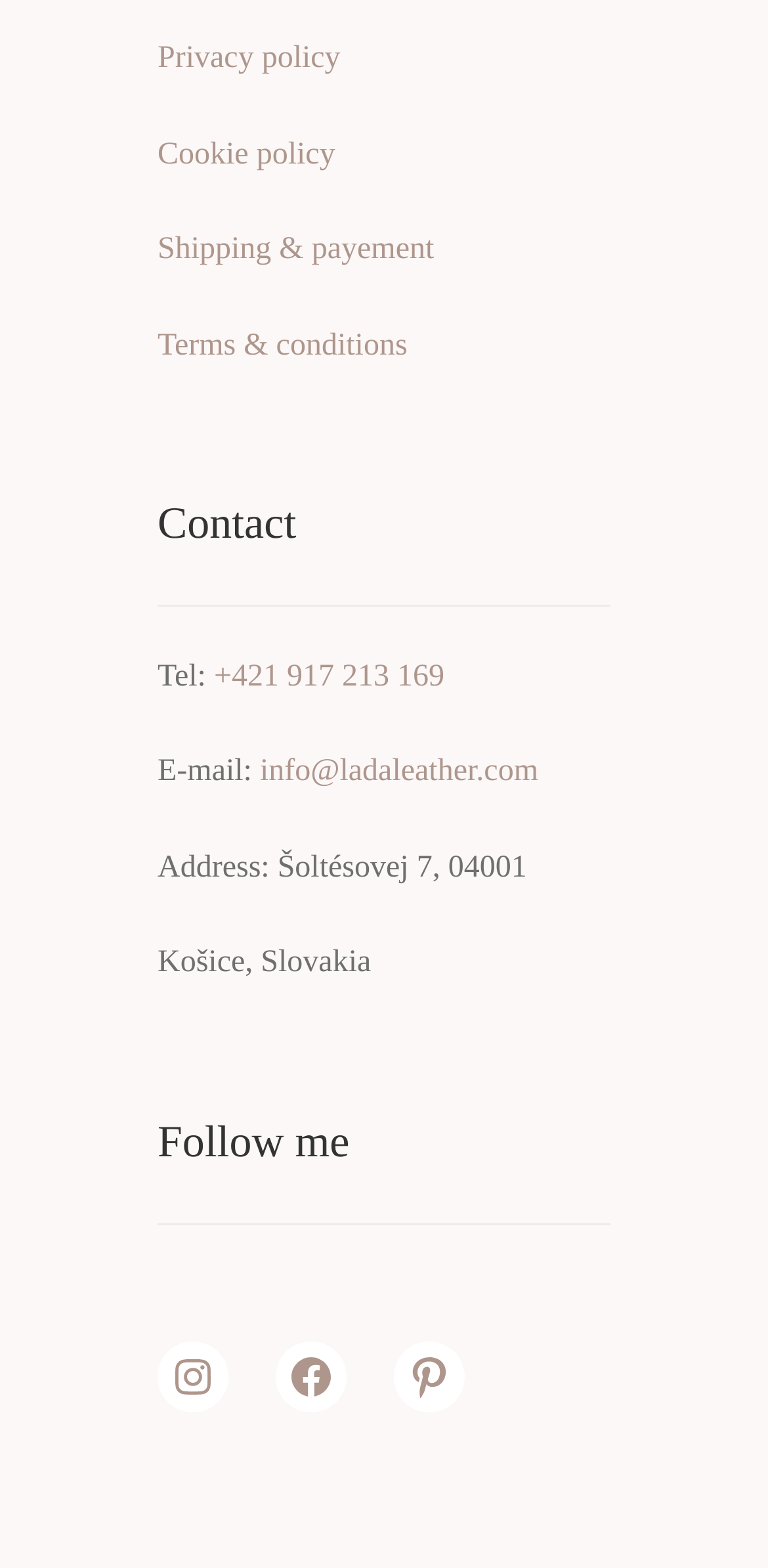Please find the bounding box coordinates of the element's region to be clicked to carry out this instruction: "Send an email".

[0.338, 0.482, 0.701, 0.503]